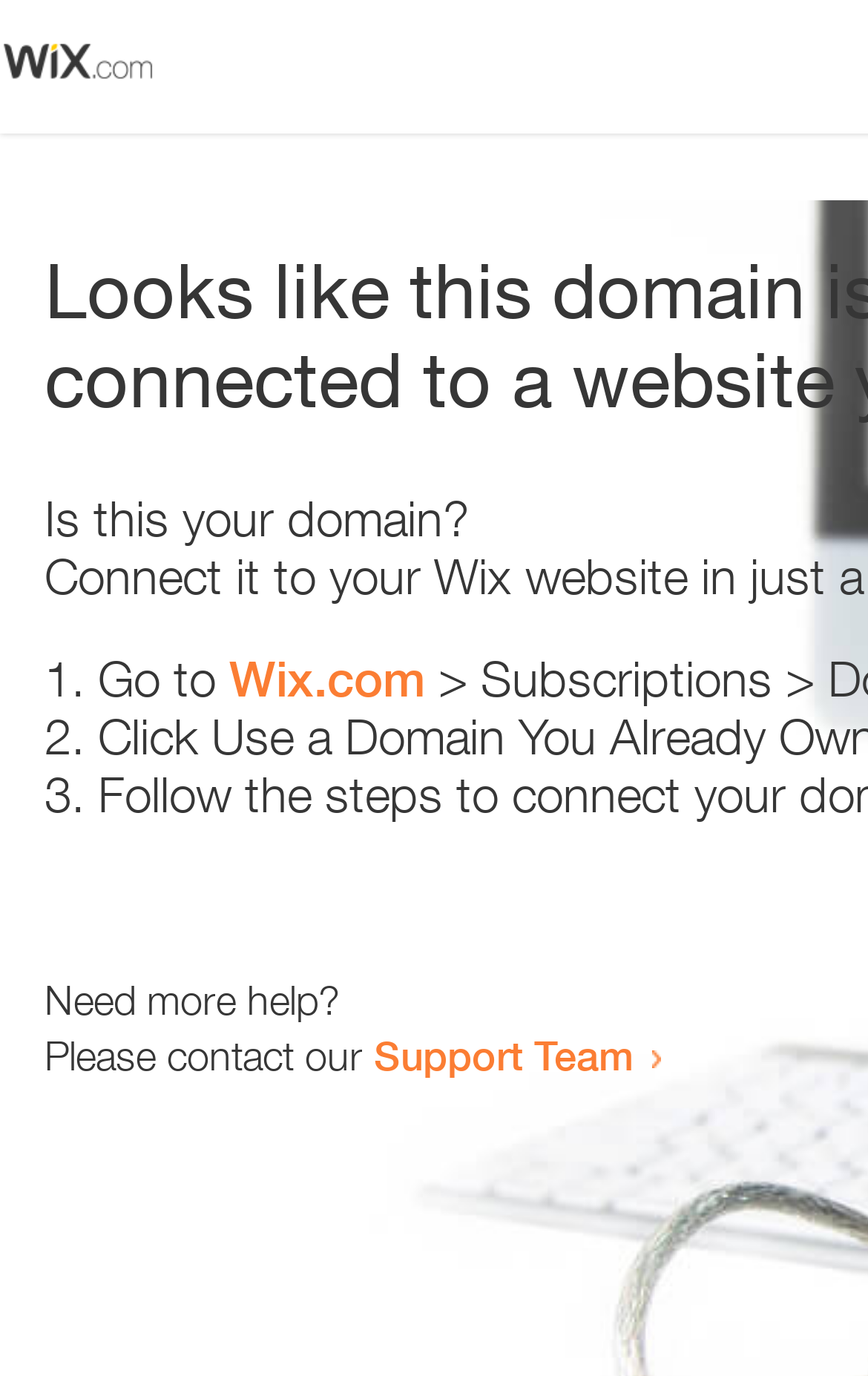Identify the bounding box coordinates for the UI element described as follows: Wix.com. Use the format (top-left x, top-left y, bottom-right x, bottom-right y) and ensure all values are floating point numbers between 0 and 1.

[0.264, 0.472, 0.49, 0.514]